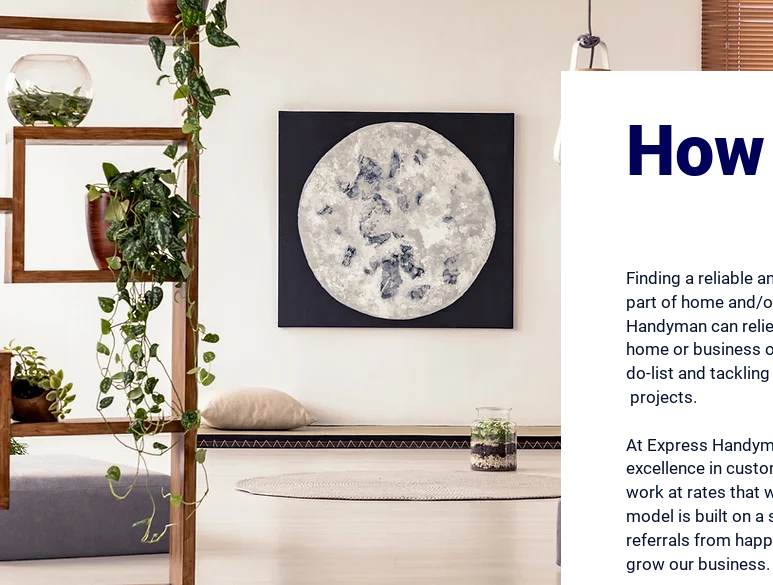Give a short answer using one word or phrase for the question:
What type of items are on the wooden shelf?

Greenery and decorative items